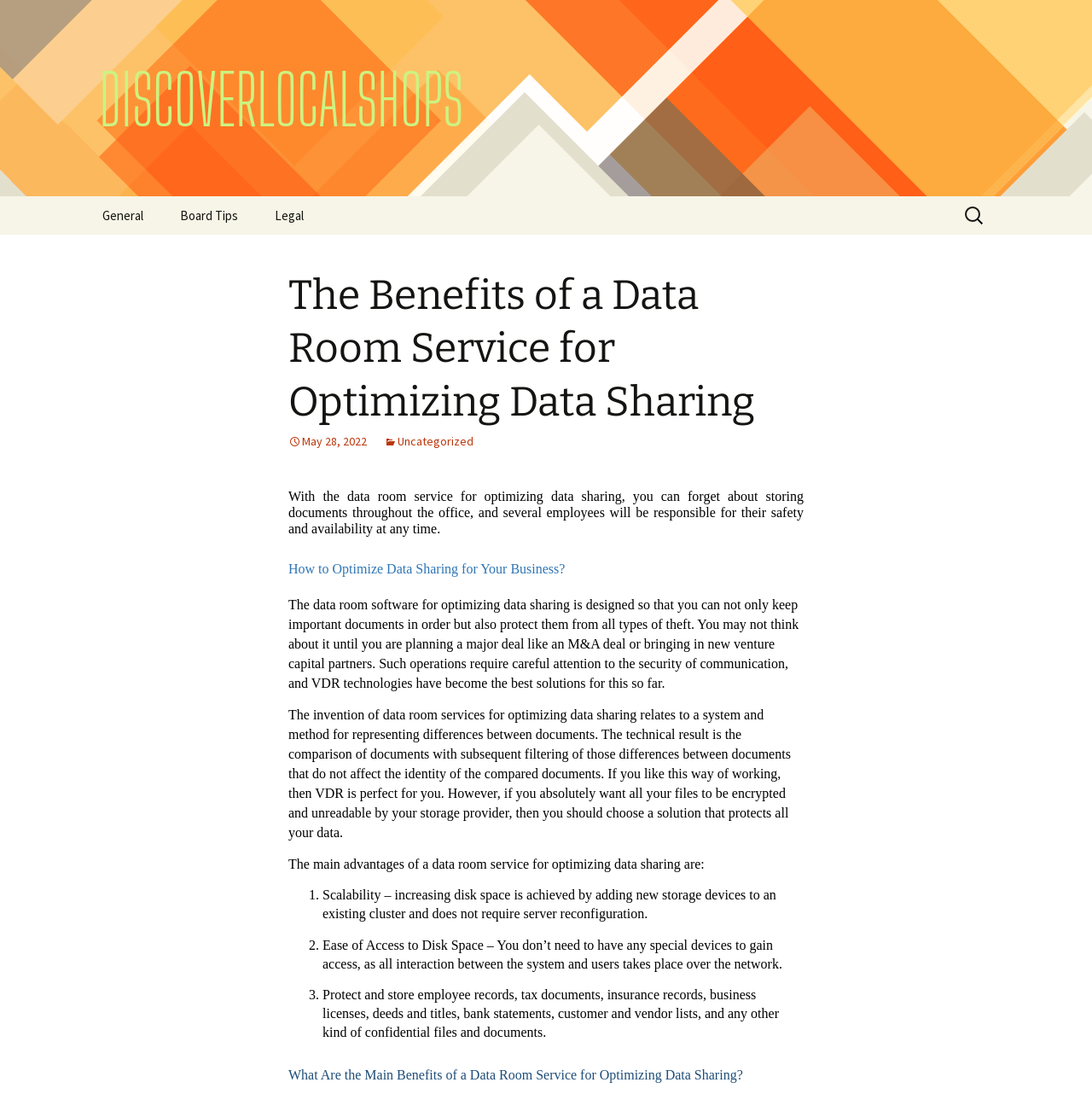What is the advantage of using a data room service for document storage?
Using the image as a reference, answer the question in detail.

The webpage states that the data room software is designed to not only keep important documents in order but also protect them from all types of theft, which implies that one of the advantages of using a data room service is the protection of documents from theft.